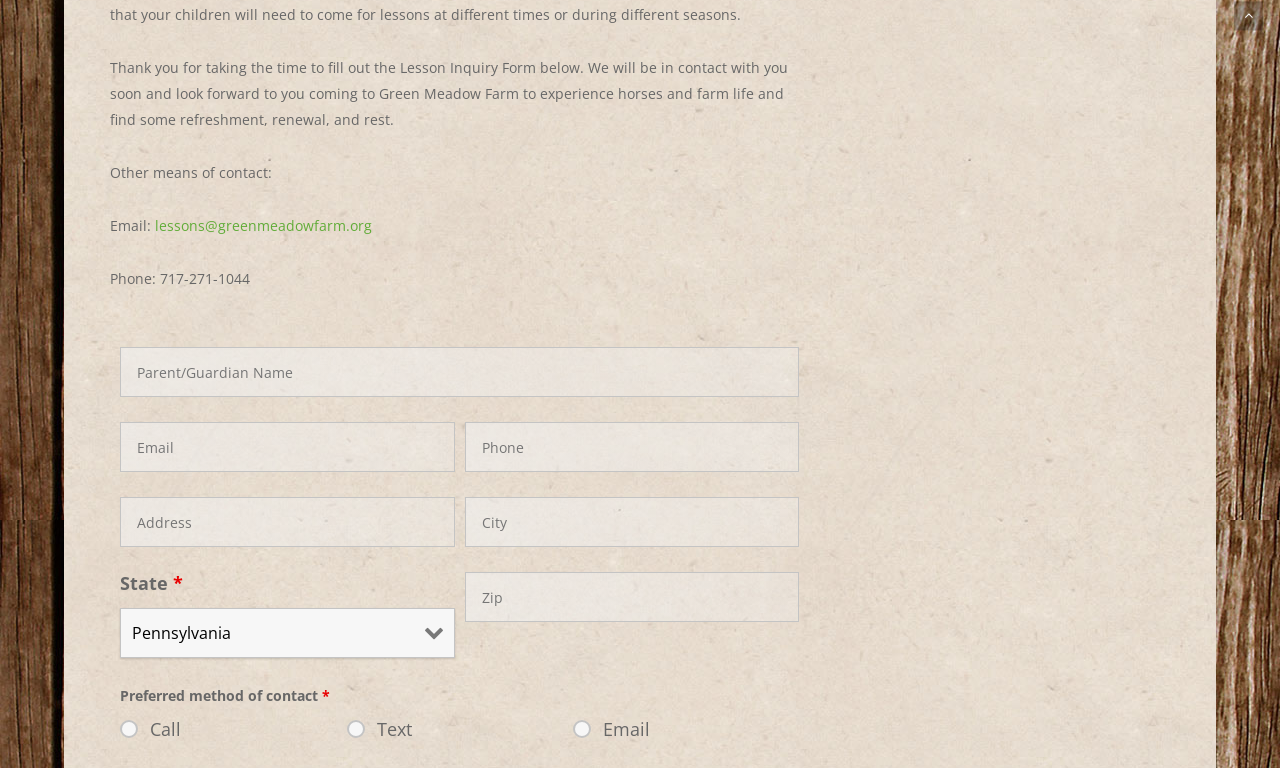Find the bounding box coordinates of the clickable area that will achieve the following instruction: "Search by catalog number or name".

None